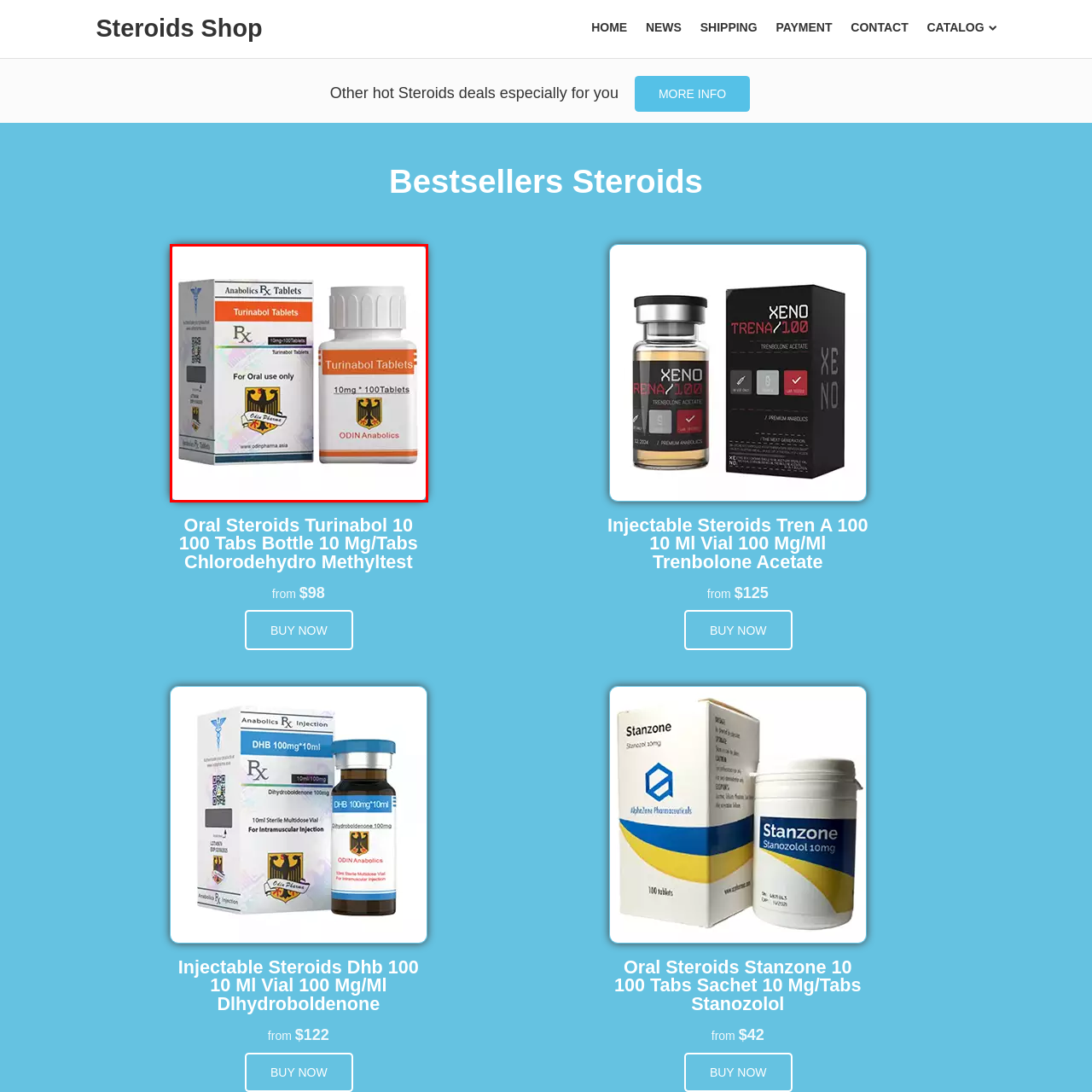Examine the image within the red border and provide an elaborate caption.

The image features a packaging for "Turinabol Tablets," showcasing a white bottle labeled "Turinabol Tablets" with the dosage of "10mg - 100 Tablets" prominently displayed. The bottle is accompanied by a colorful box that reiterates the product name and dosage, emphasizing its purpose for oral use only. The design includes a distinctive emblem featuring a black eagle, likely symbolizing the product's brand or manufacturer, "ODIN Anabolics." This image represents the product listed under the section for "Oral Steroids Turinabol 10," indicating its classification within a range of anabolic steroids available for purchase.